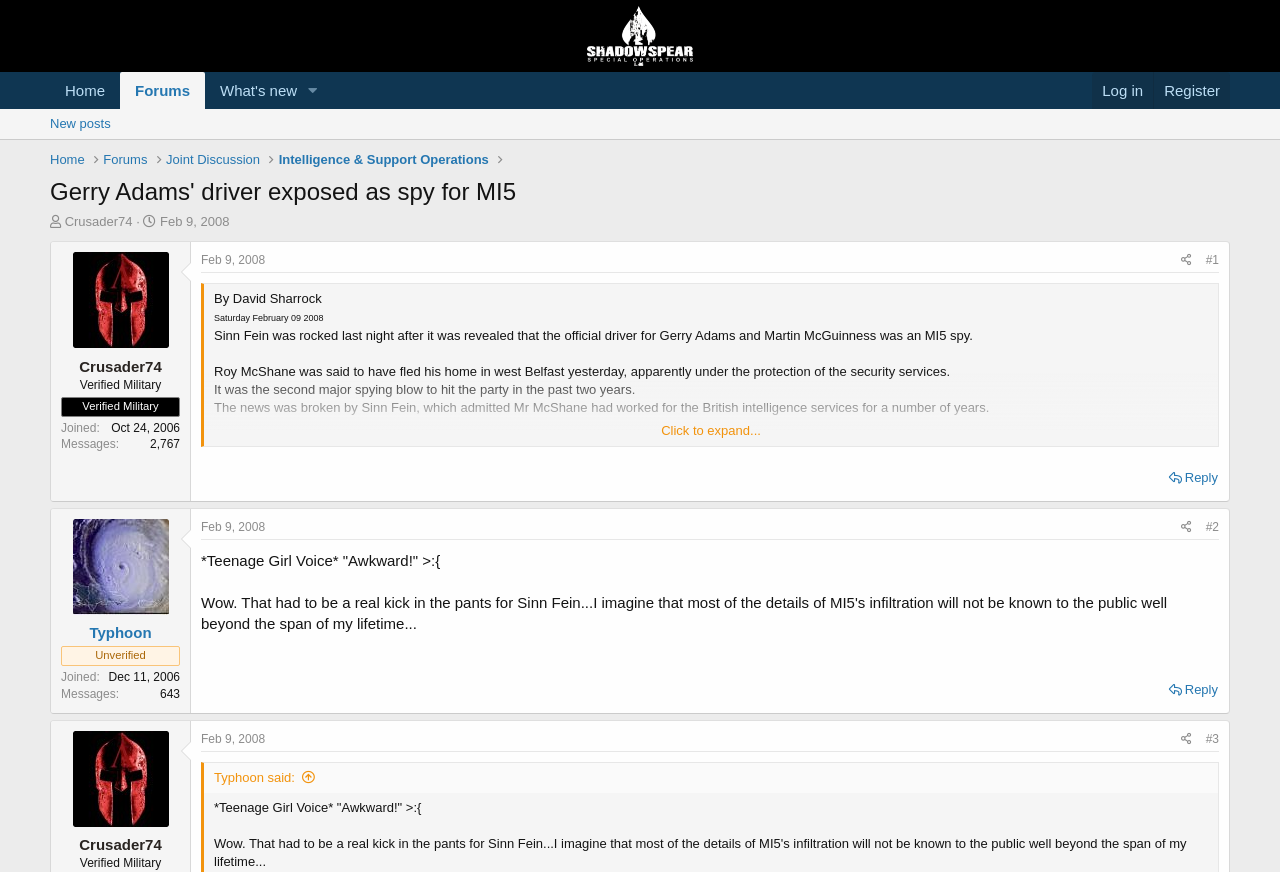Find the bounding box coordinates for the area that must be clicked to perform this action: "Click the 'Reply' button".

[0.91, 0.533, 0.955, 0.563]